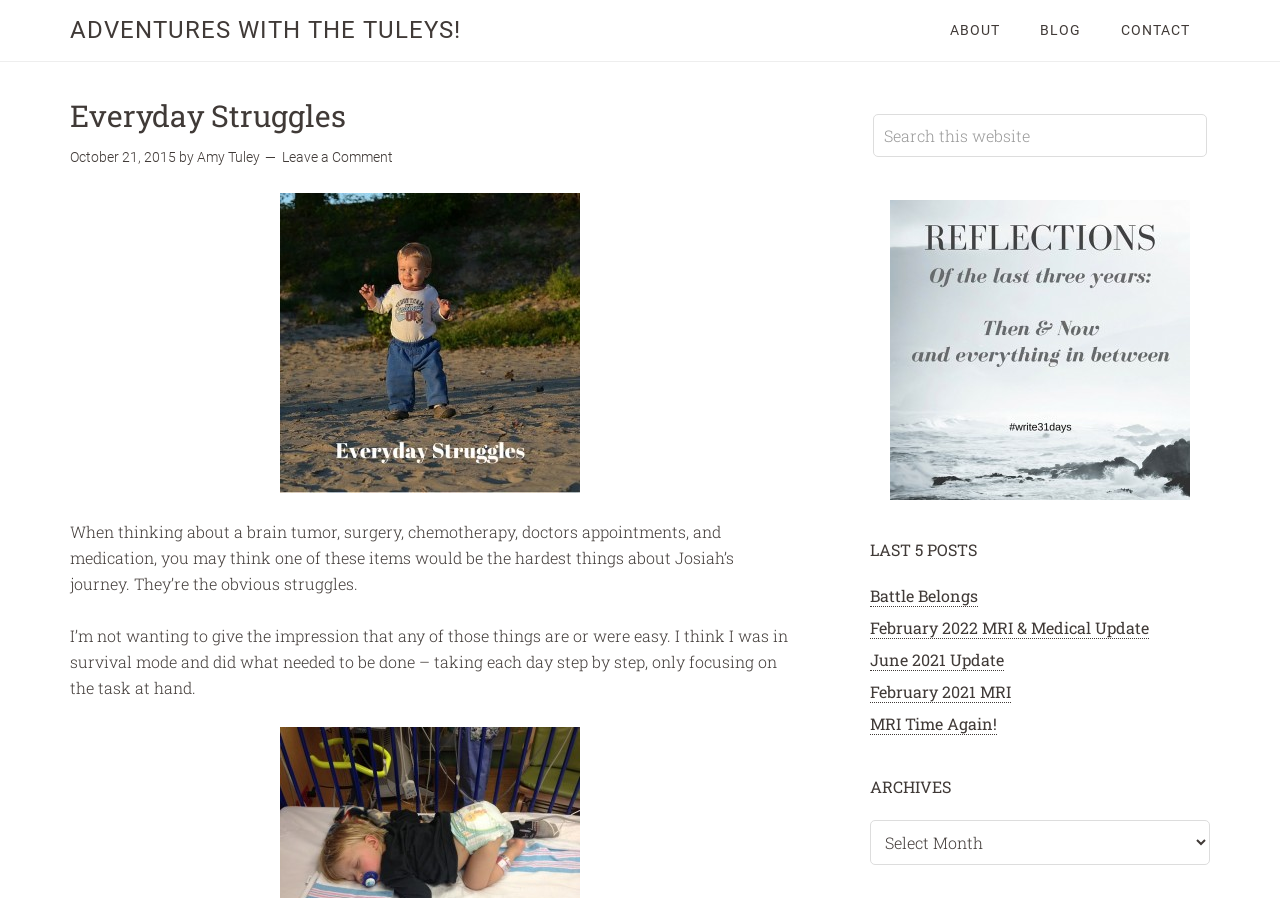Highlight the bounding box coordinates of the element that should be clicked to carry out the following instruction: "Read the 'Everyday Struggles' blog post". The coordinates must be given as four float numbers ranging from 0 to 1, i.e., [left, top, right, bottom].

[0.055, 0.112, 0.617, 0.188]